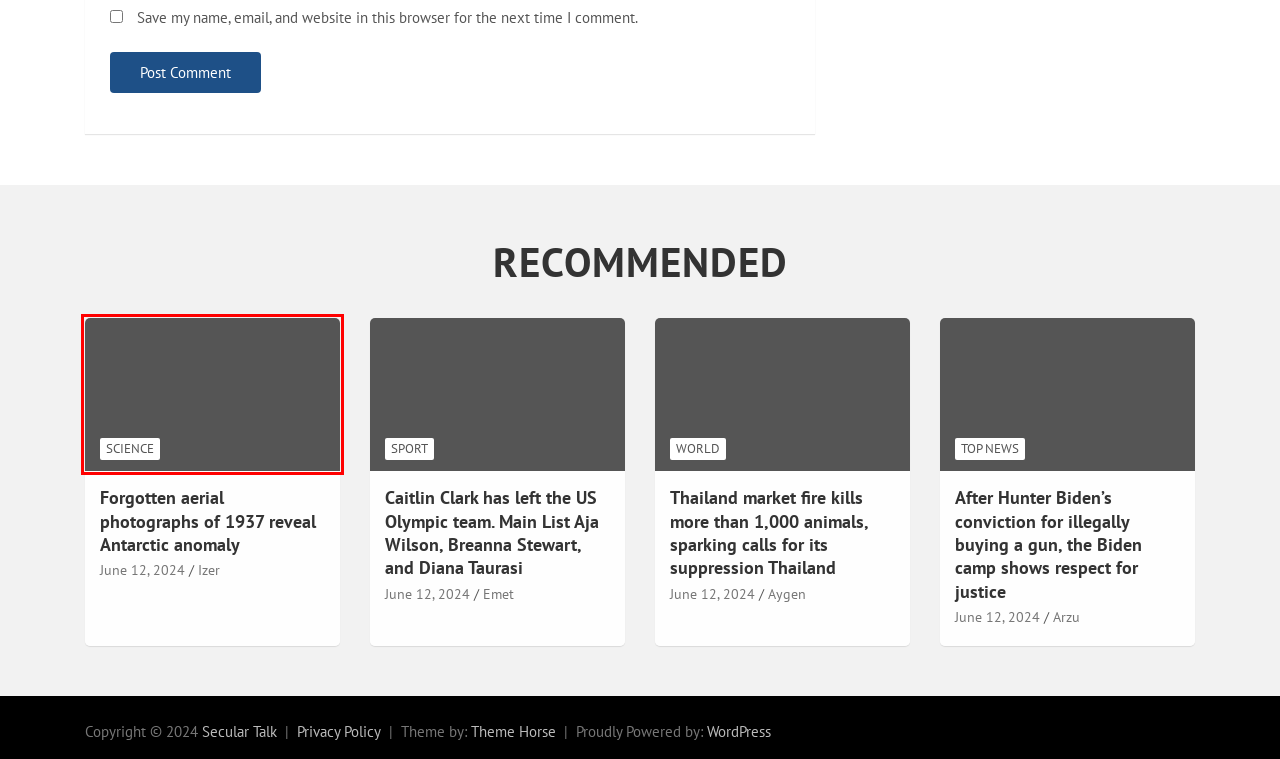View the screenshot of the webpage containing a red bounding box around a UI element. Select the most fitting webpage description for the new page shown after the element in the red bounding box is clicked. Here are the candidates:
A. After Hunter Biden's conviction for illegally buying a gun, the Biden camp shows respect for justice
B. Thailand market fire kills more than 1,000 animals, sparking calls for its suppression Thailand
C. Most Popular Free WordPress Themes 2024 - Theme Horse
D. sport
E. Caitlin Clark has left the US Olympic team. Main List Aja Wilson, Breanna Stewart, and Diana Taurasi
F. Forgotten aerial photographs of 1937 reveal Antarctic anomaly
G. Privacy Policy
H. Blog Tool, Publishing Platform, and CMS – WordPress.org

F